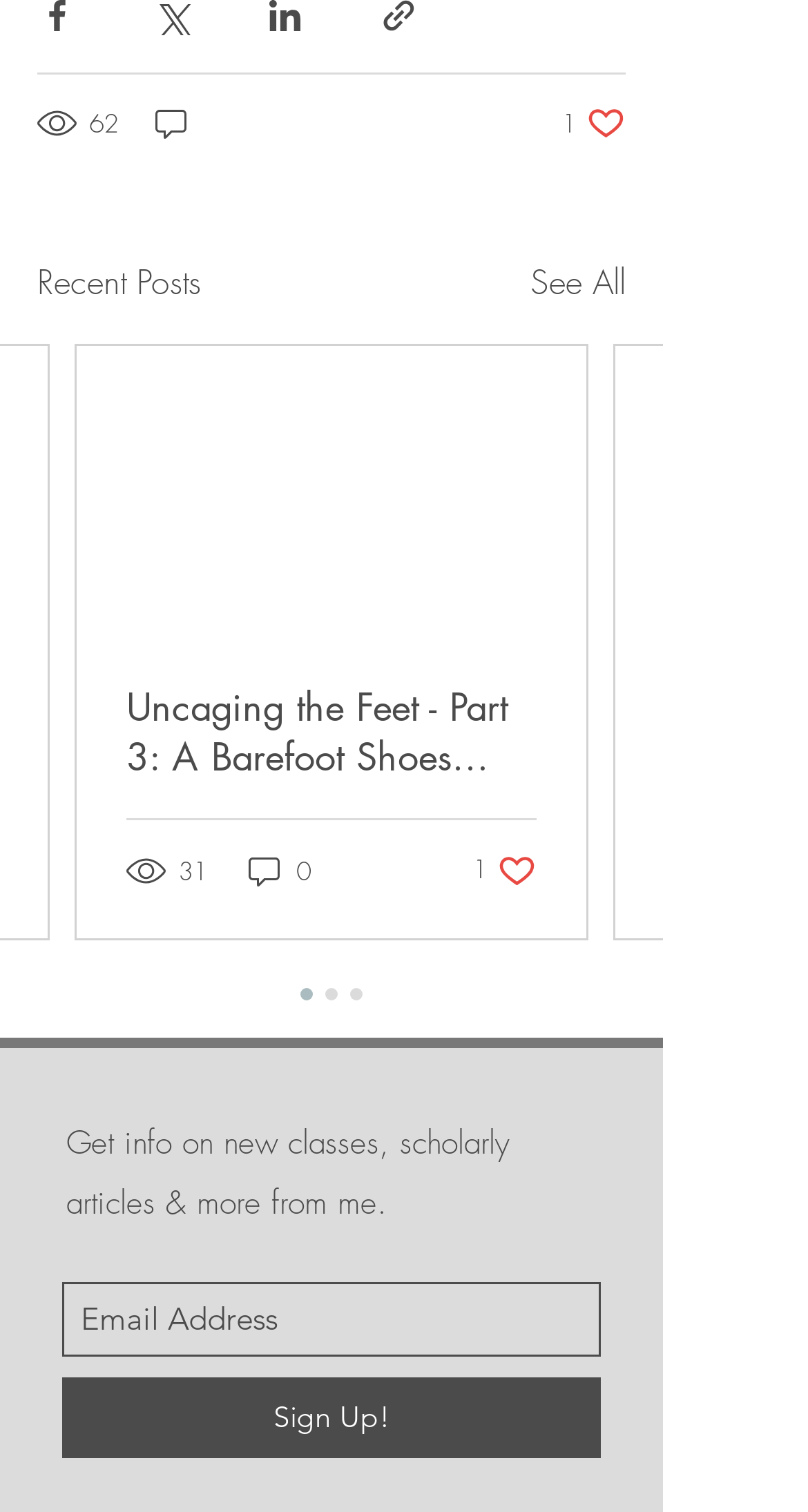Using a single word or phrase, answer the following question: 
Is the 'Email Address' textbox required?

Yes